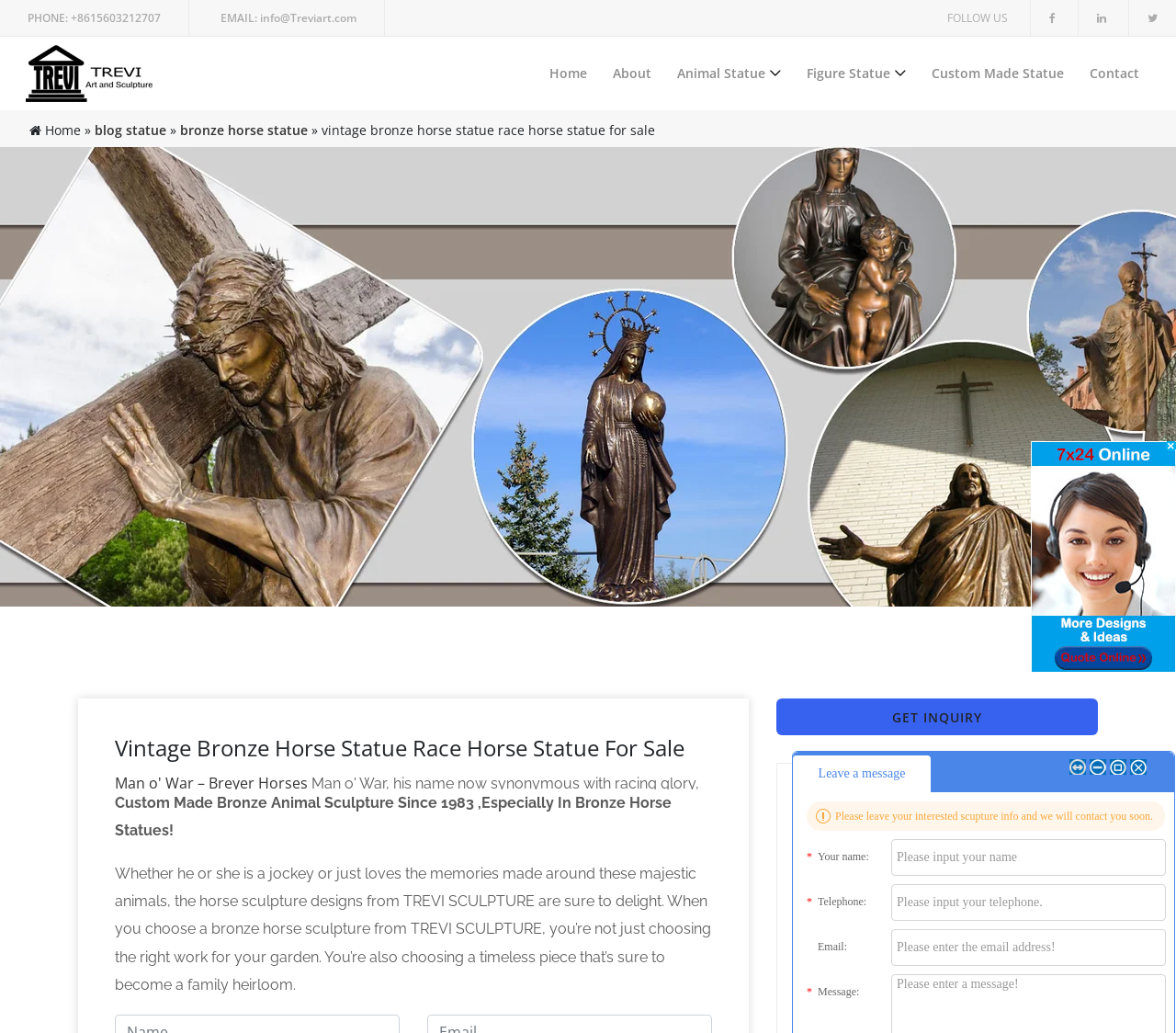Identify the bounding box of the UI component described as: "About".

[0.512, 0.056, 0.563, 0.087]